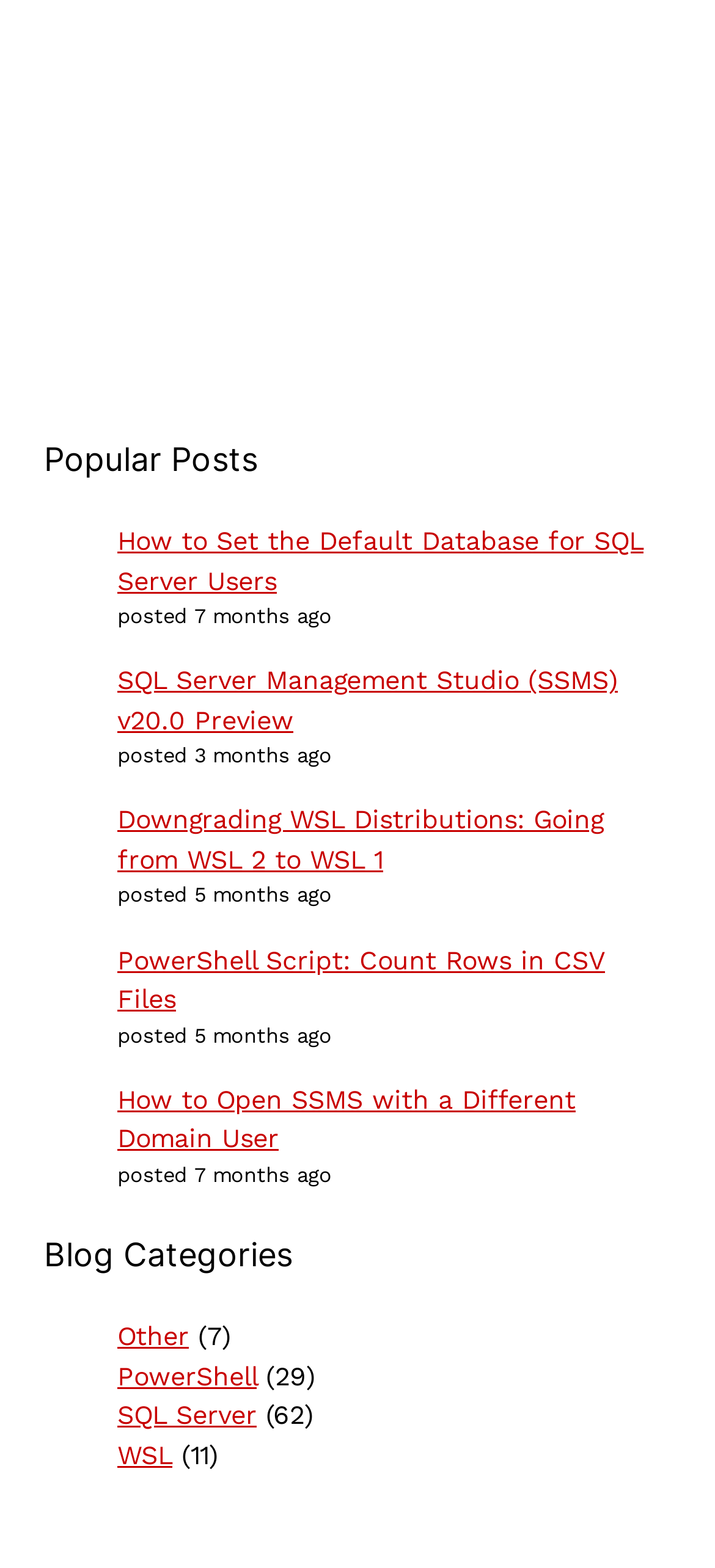Identify the bounding box coordinates for the UI element described by the following text: "PowerShell". Provide the coordinates as four float numbers between 0 and 1, in the format [left, top, right, bottom].

[0.164, 0.868, 0.359, 0.887]